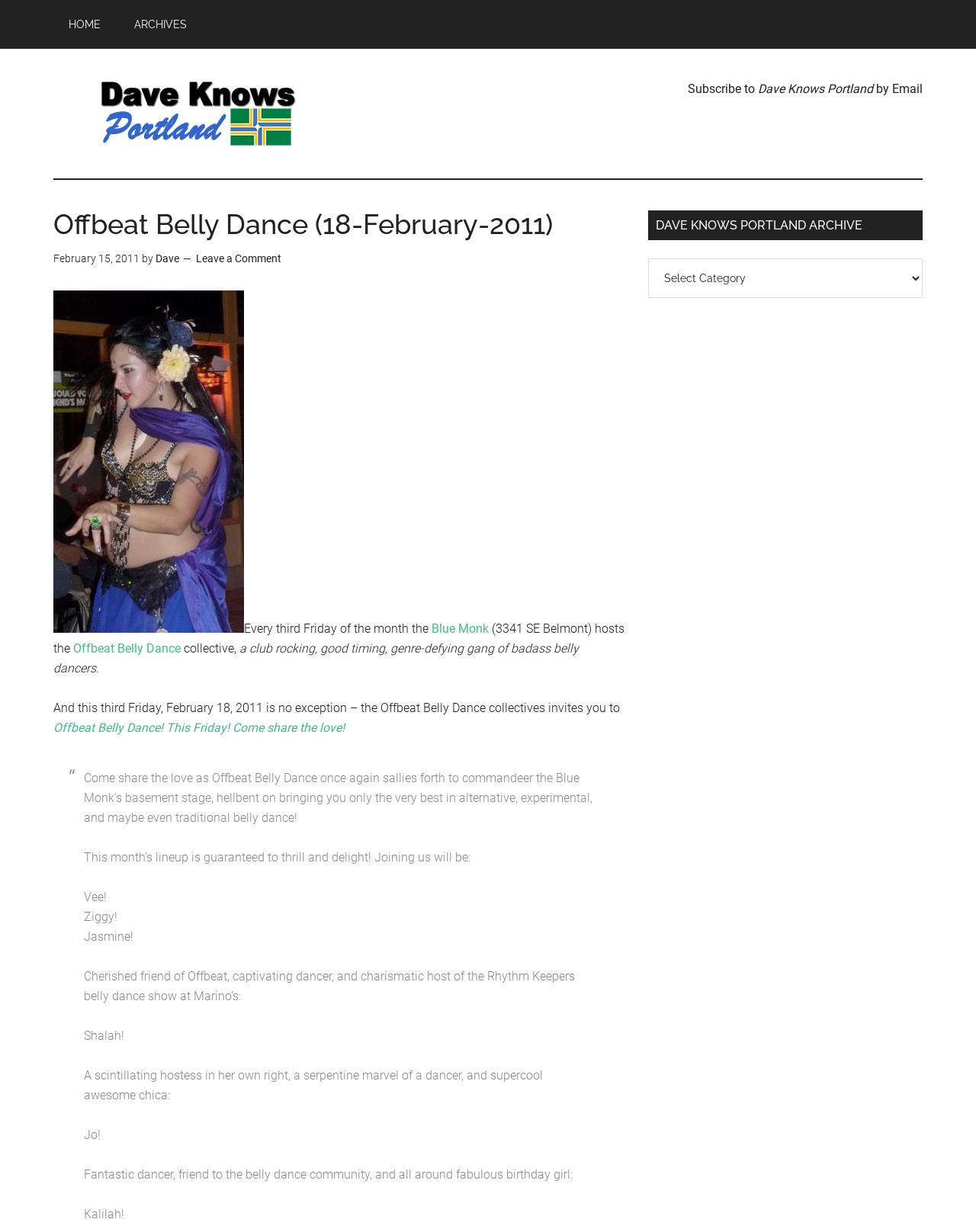Locate the bounding box coordinates of the element I should click to achieve the following instruction: "Visit the Blue Monk website".

[0.442, 0.504, 0.501, 0.516]